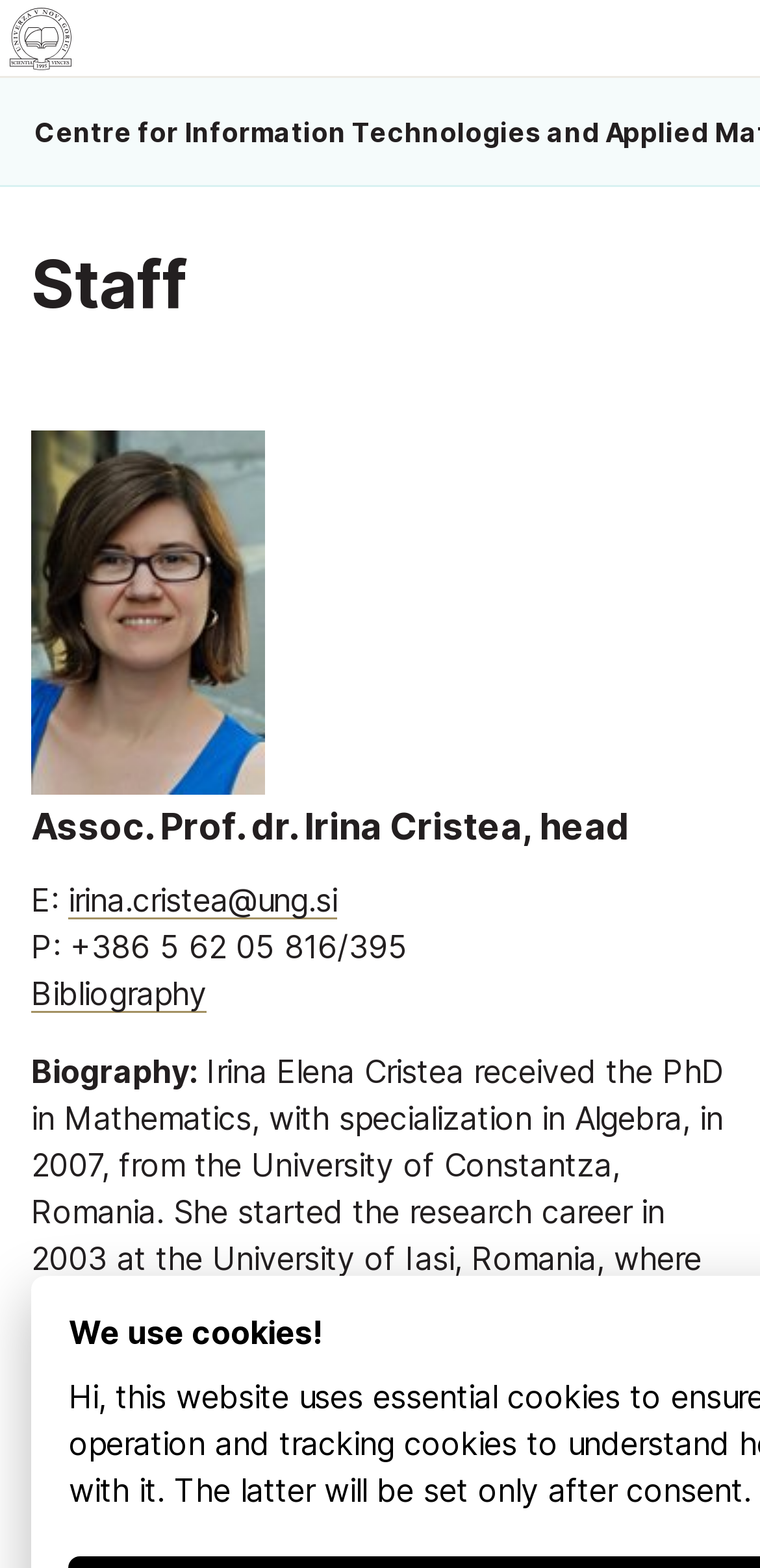Use the information in the screenshot to answer the question comprehensively: What is the phone number of Irina Cristea?

Irina Cristea's phone number can be found in the static text element that says 'P: +386 5 62 05 816/395', which is located below her email address.